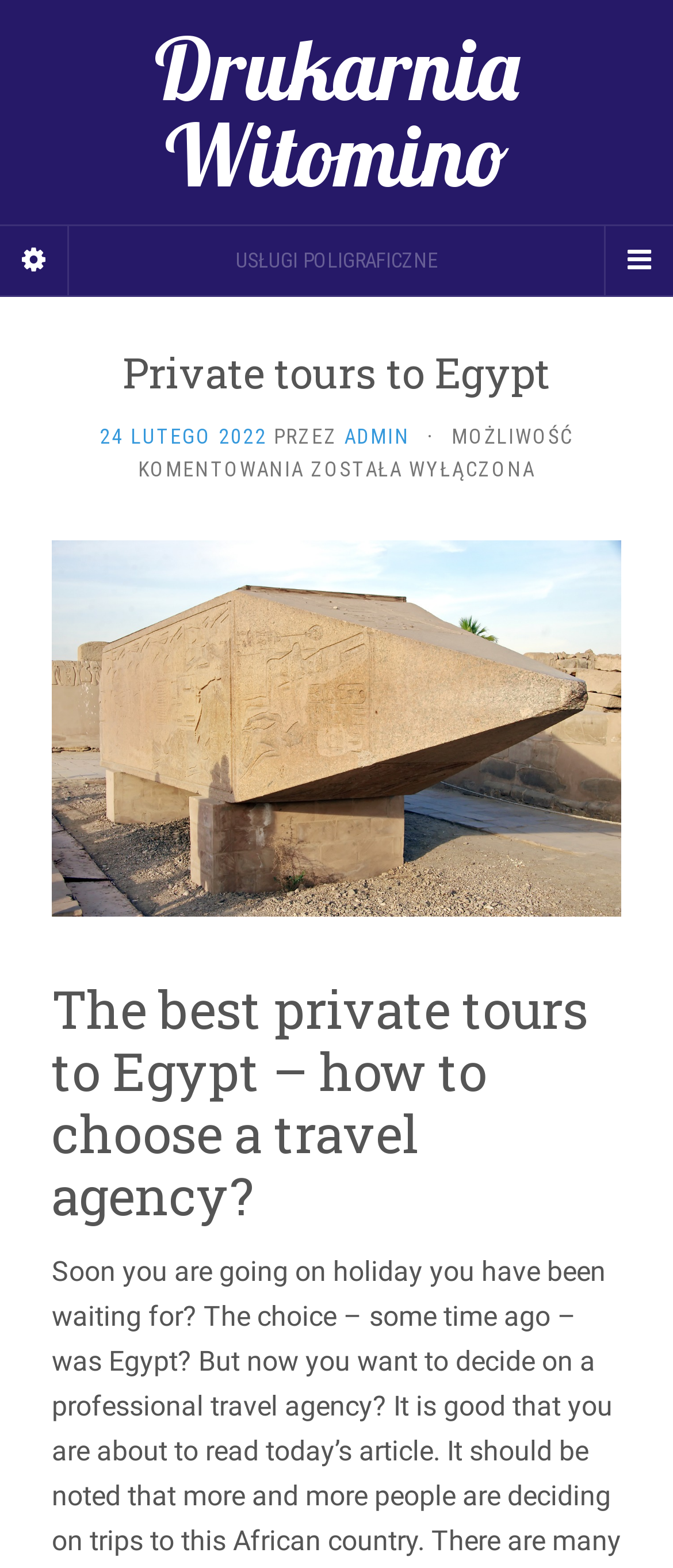From the webpage screenshot, predict the bounding box coordinates (top-left x, top-left y, bottom-right x, bottom-right y) for the UI element described here: admin

[0.512, 0.271, 0.609, 0.286]